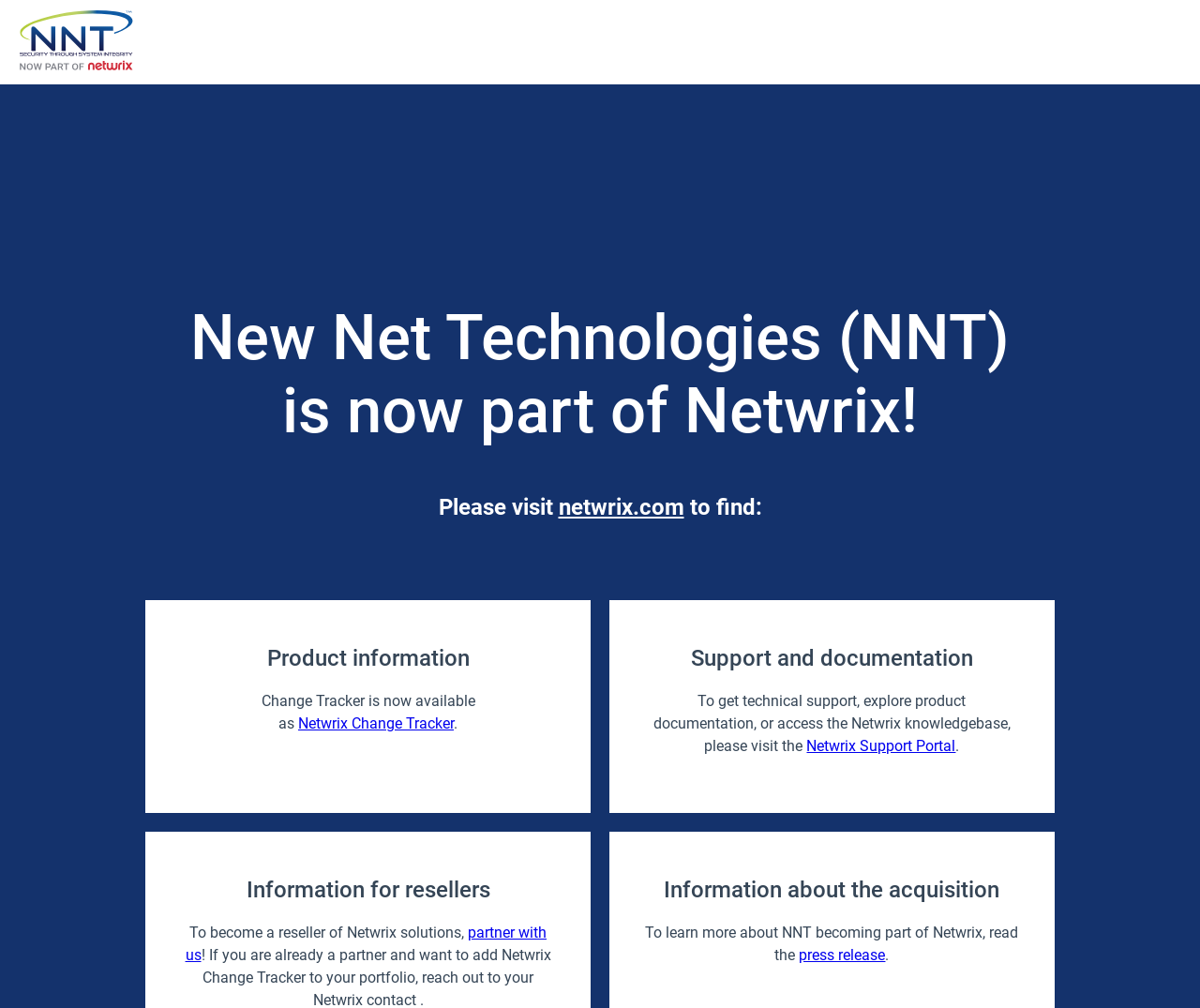Give a one-word or phrase response to the following question: How can I get technical support?

Netwrix Support Portal